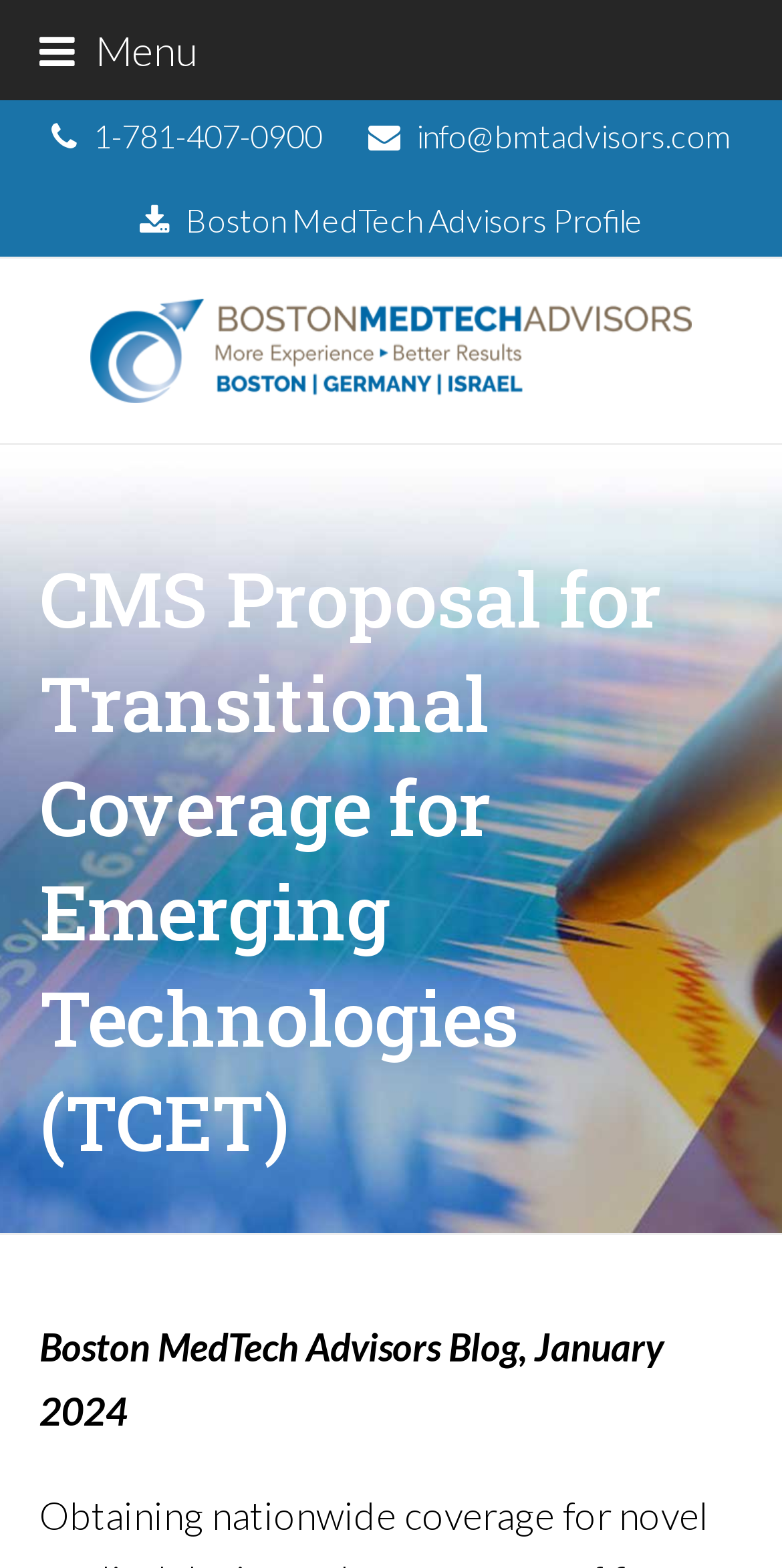What is the phone number on the top?
Using the information from the image, answer the question thoroughly.

I found the phone number by looking at the top section of the webpage, where I saw a link with the text '1-781-407-0900'. This is likely a contact number for the organization.